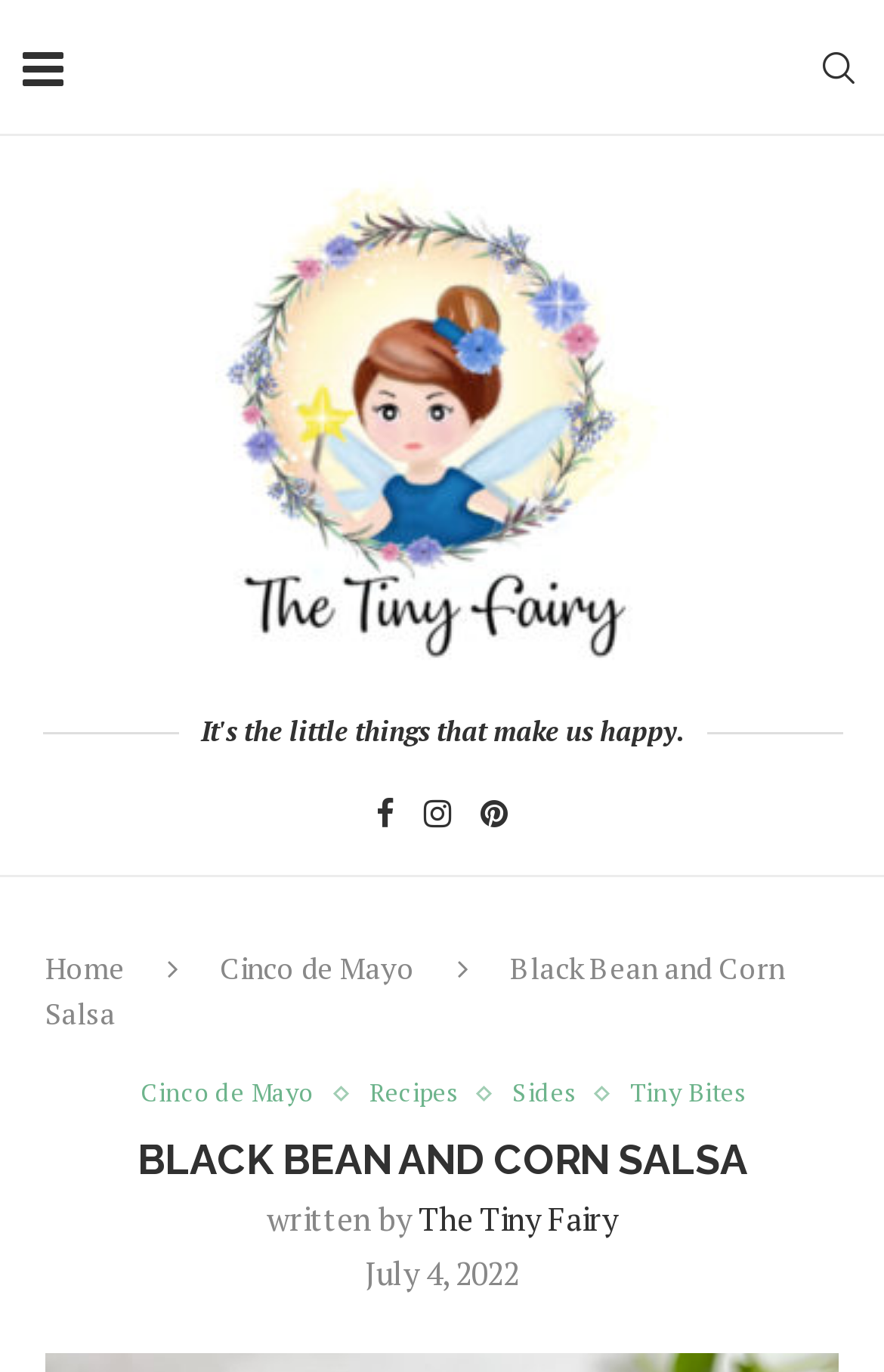Please identify the bounding box coordinates of the region to click in order to complete the task: "view Cinco de Mayo recipes". The coordinates must be four float numbers between 0 and 1, specified as [left, top, right, bottom].

[0.249, 0.691, 0.469, 0.72]